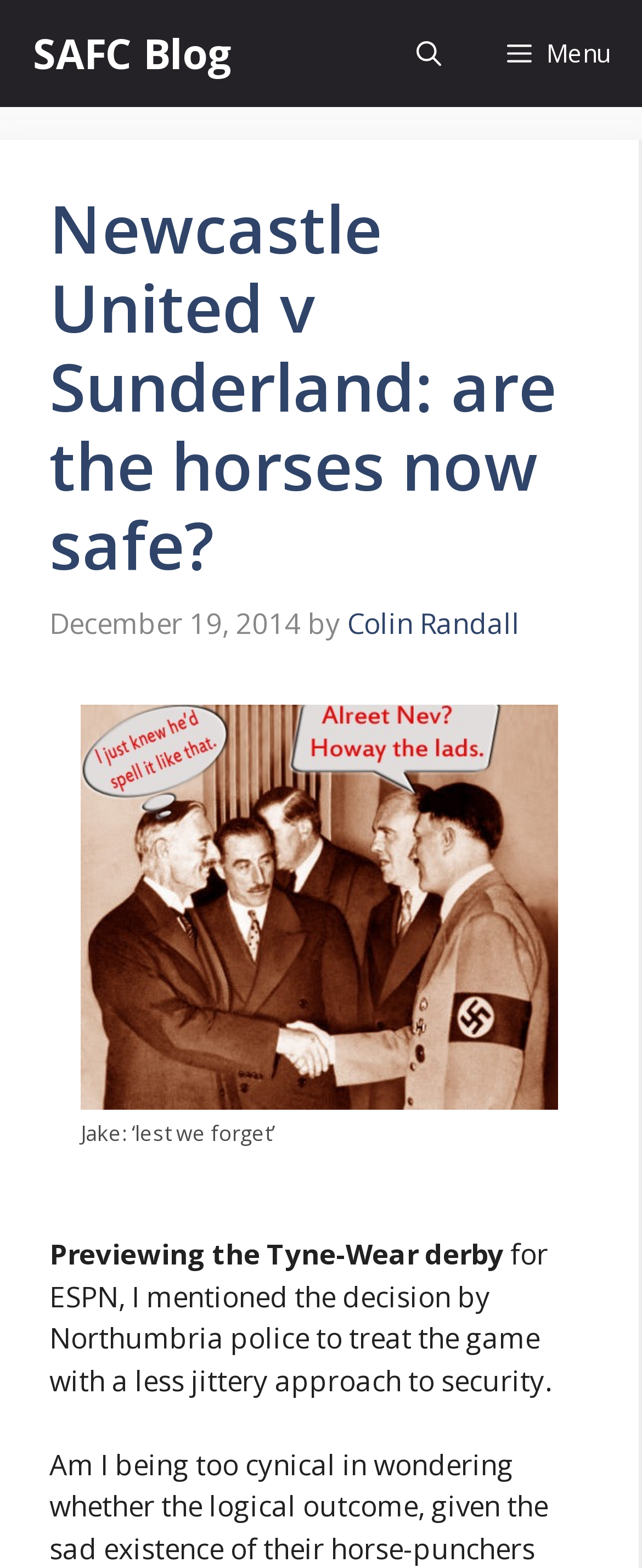What is the topic of the article?
Please provide a single word or phrase as the answer based on the screenshot.

Tyne-Wear derby